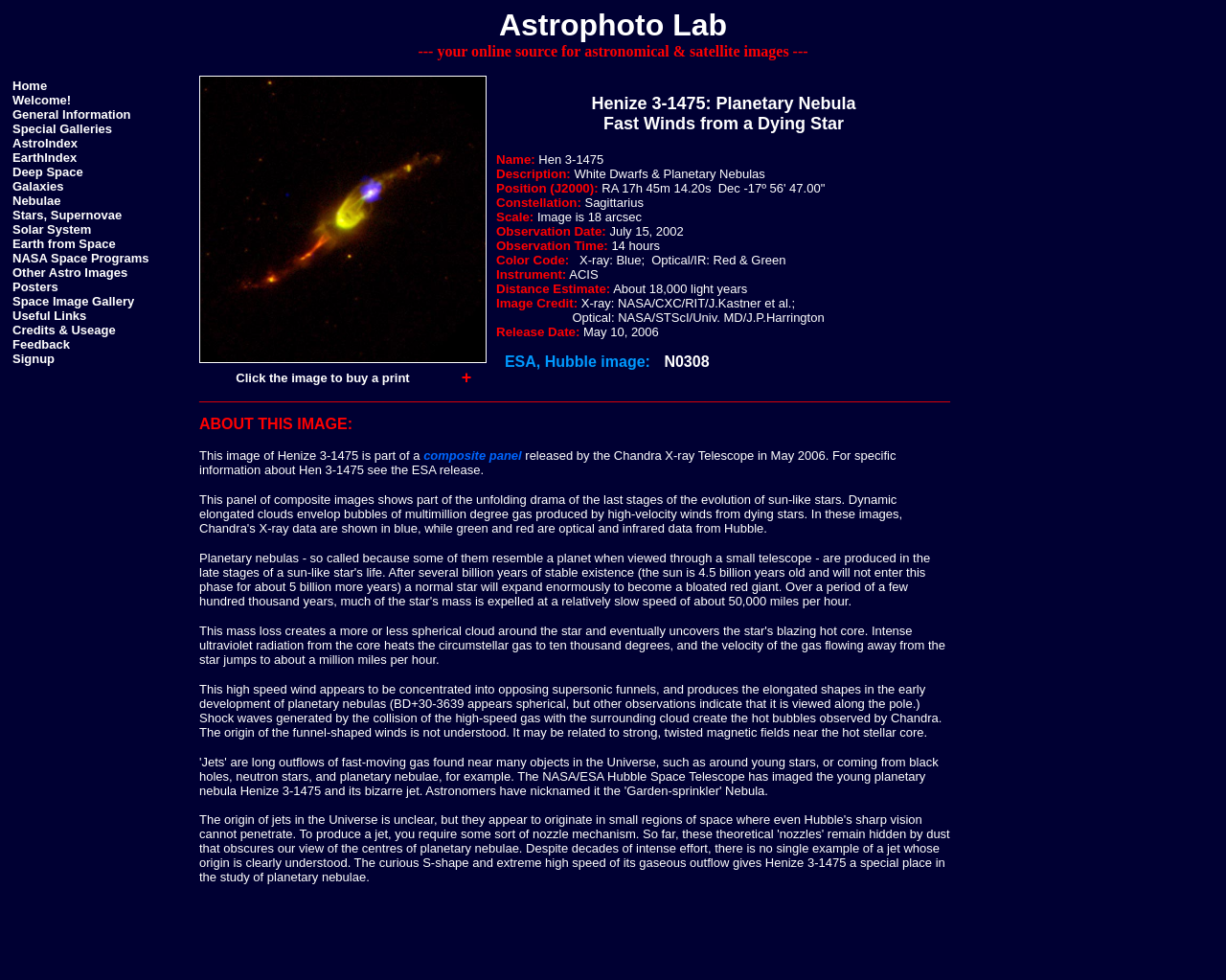Please specify the bounding box coordinates in the format (top-left x, top-left y, bottom-right x, bottom-right y), with all values as floating point numbers between 0 and 1. Identify the bounding box of the UI element described by: Posters

[0.01, 0.285, 0.047, 0.3]